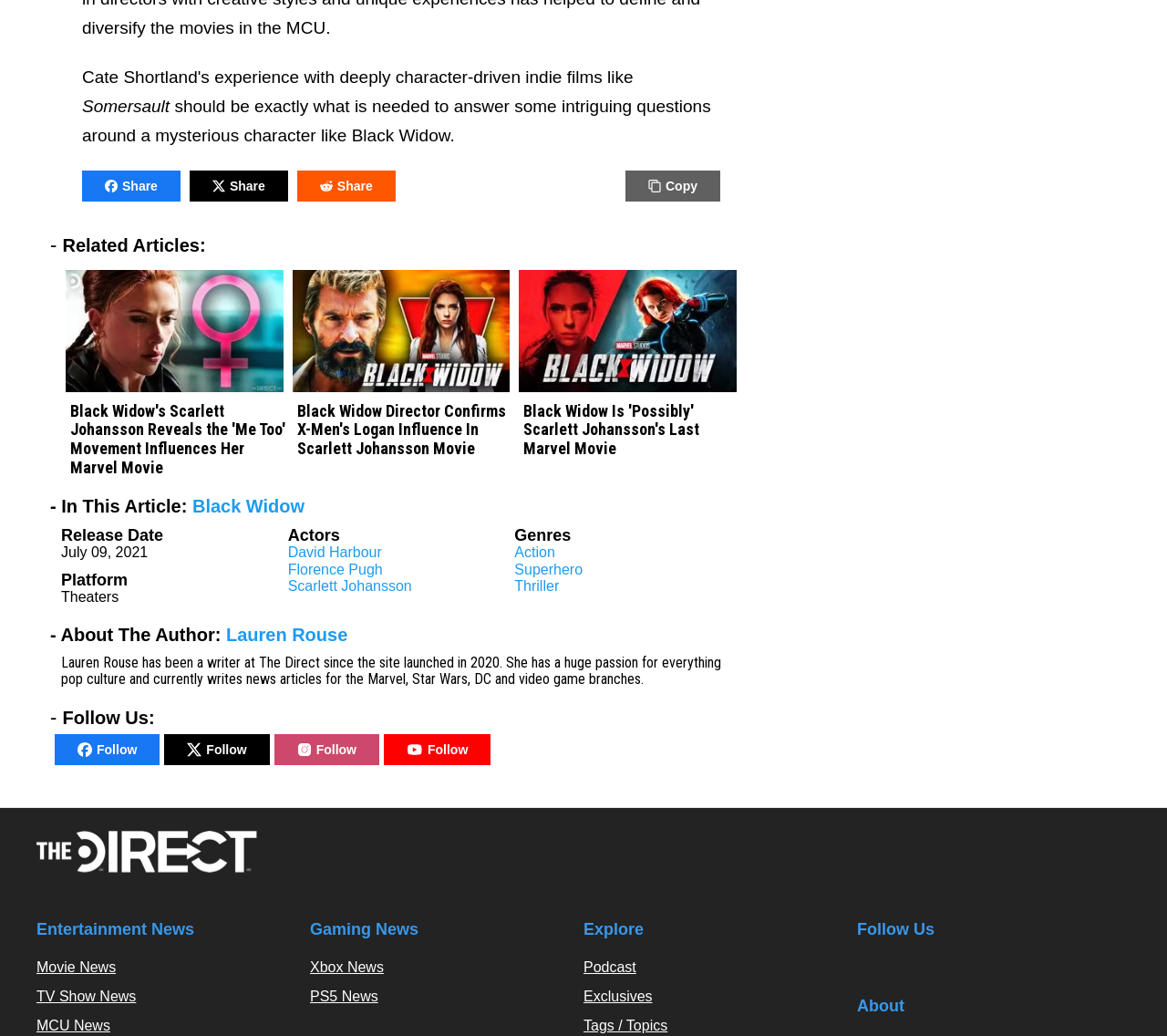Please determine the bounding box coordinates of the clickable area required to carry out the following instruction: "Click on the 'Share' button". The coordinates must be four float numbers between 0 and 1, represented as [left, top, right, bottom].

[0.07, 0.164, 0.155, 0.194]